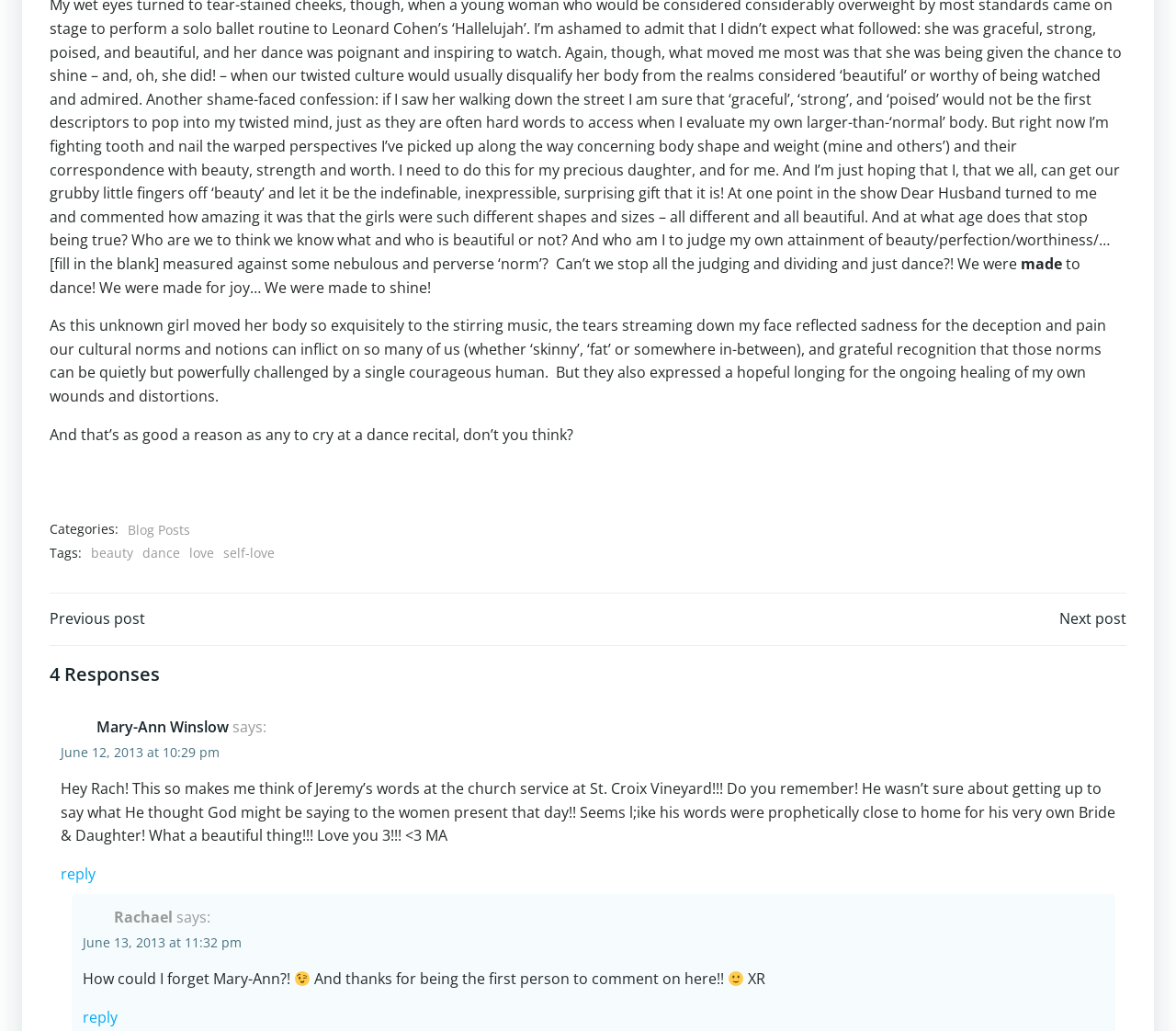Using a single word or phrase, answer the following question: 
How many comments are there on this blog post?

4